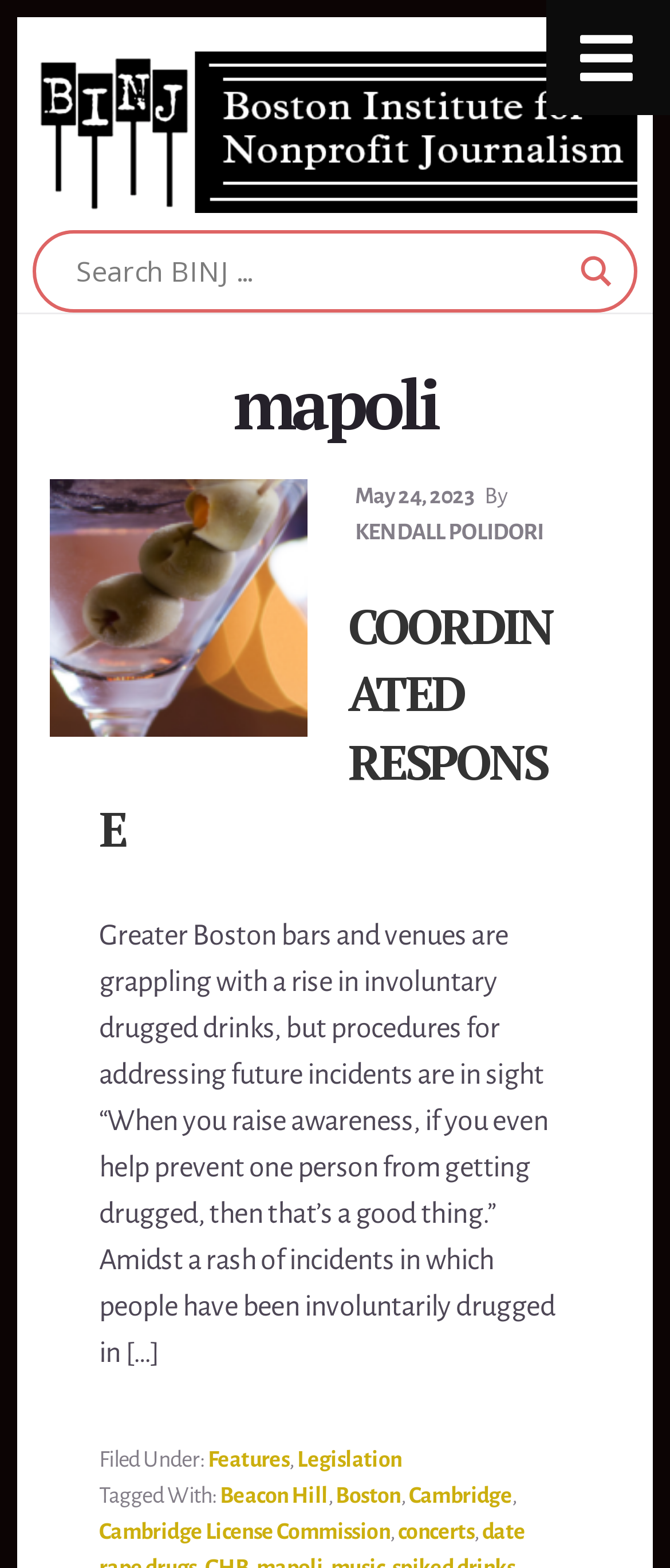Please find the bounding box coordinates of the element that you should click to achieve the following instruction: "Search for something". The coordinates should be presented as four float numbers between 0 and 1: [left, top, right, bottom].

[0.113, 0.157, 0.84, 0.188]